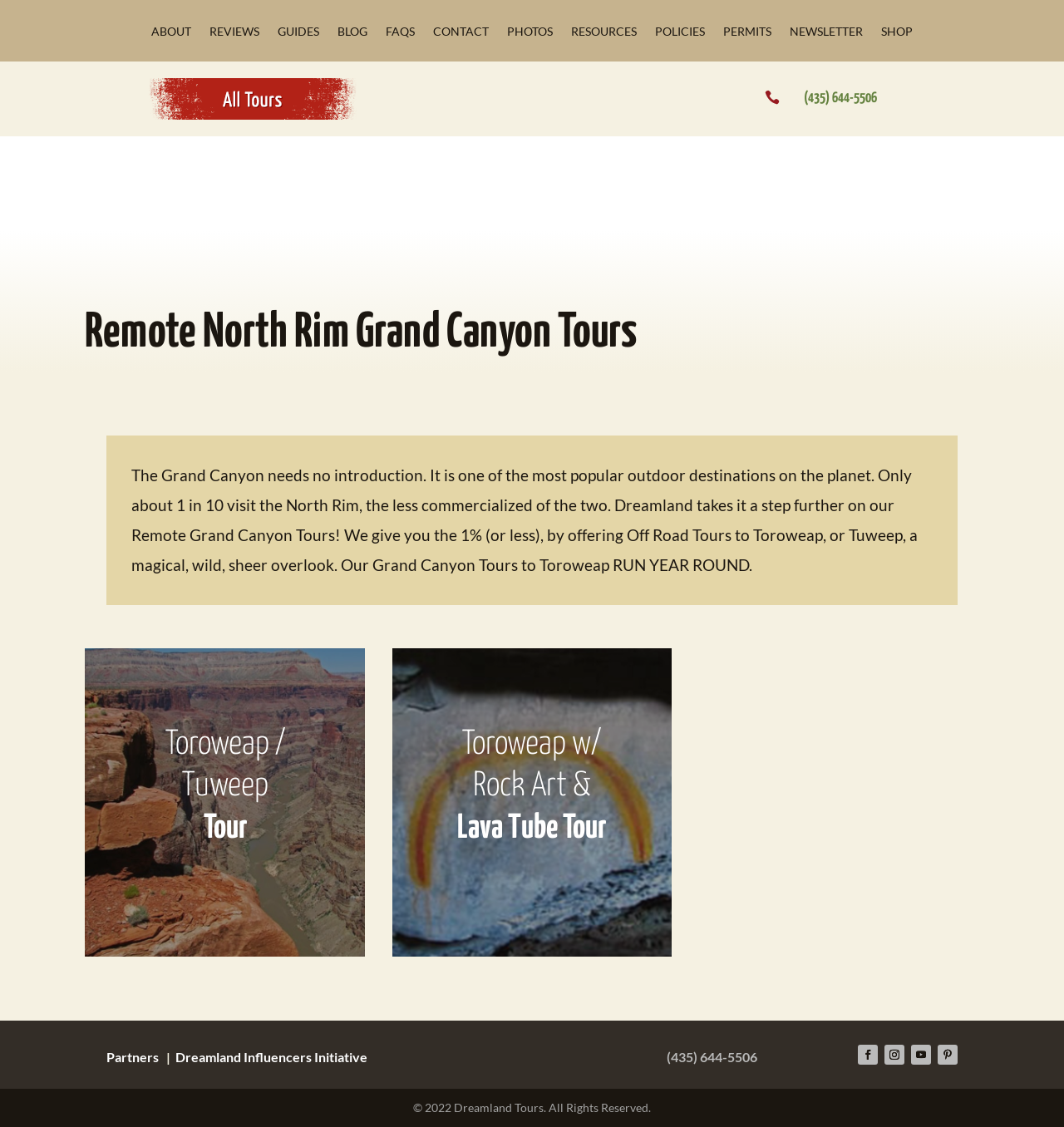What is the theme of the webpage?
Based on the image, answer the question in a detailed manner.

I inferred the theme of the webpage by looking at the content, which mentions the Grand Canyon and offers tours to the North Rim, and also by looking at the images and headings, which suggest a focus on outdoor adventure and tourism.